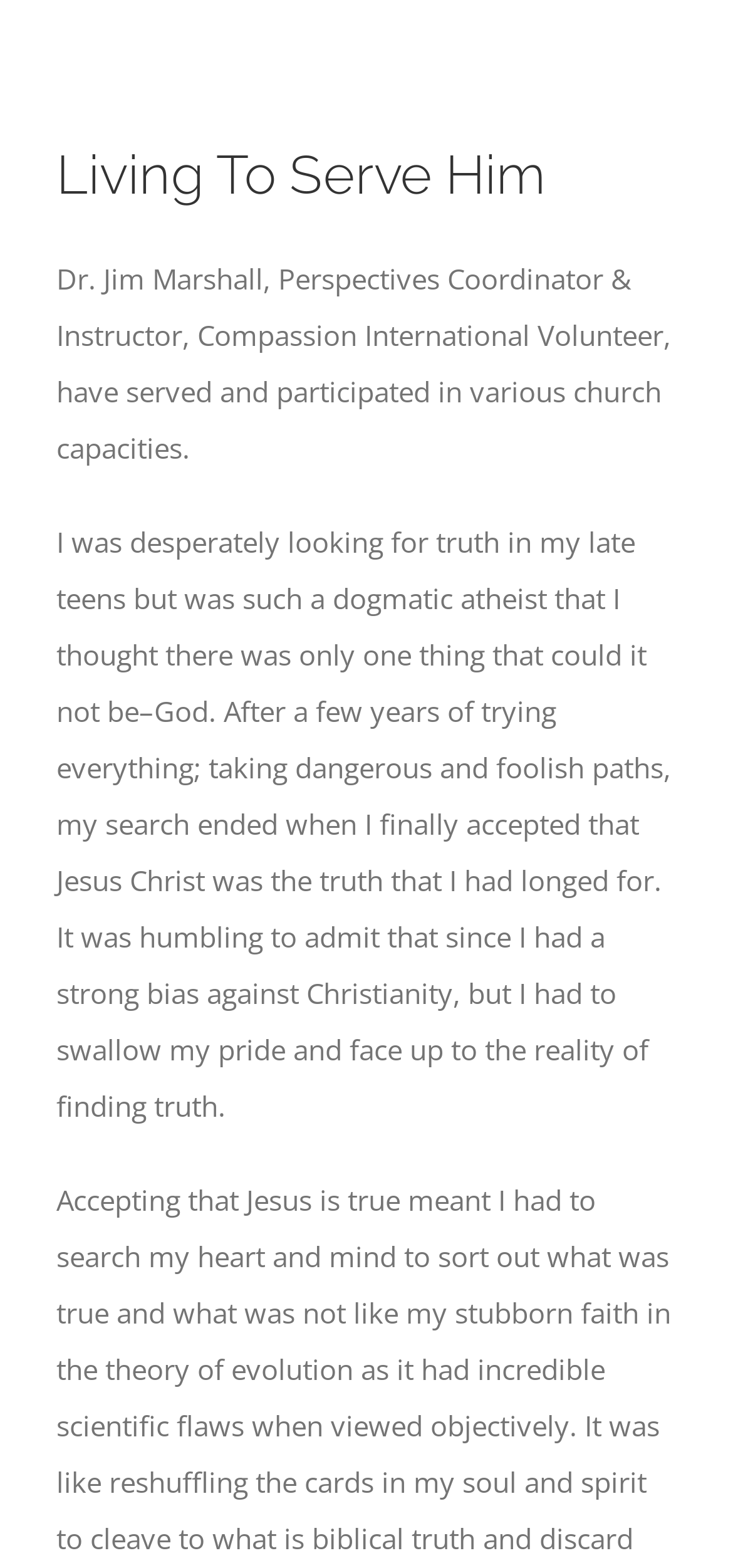Using the given description, provide the bounding box coordinates formatted as (top-left x, top-left y, bottom-right x, bottom-right y), with all values being floating point numbers between 0 and 1. Description: POEMS

[0.0, 0.707, 1.0, 0.785]